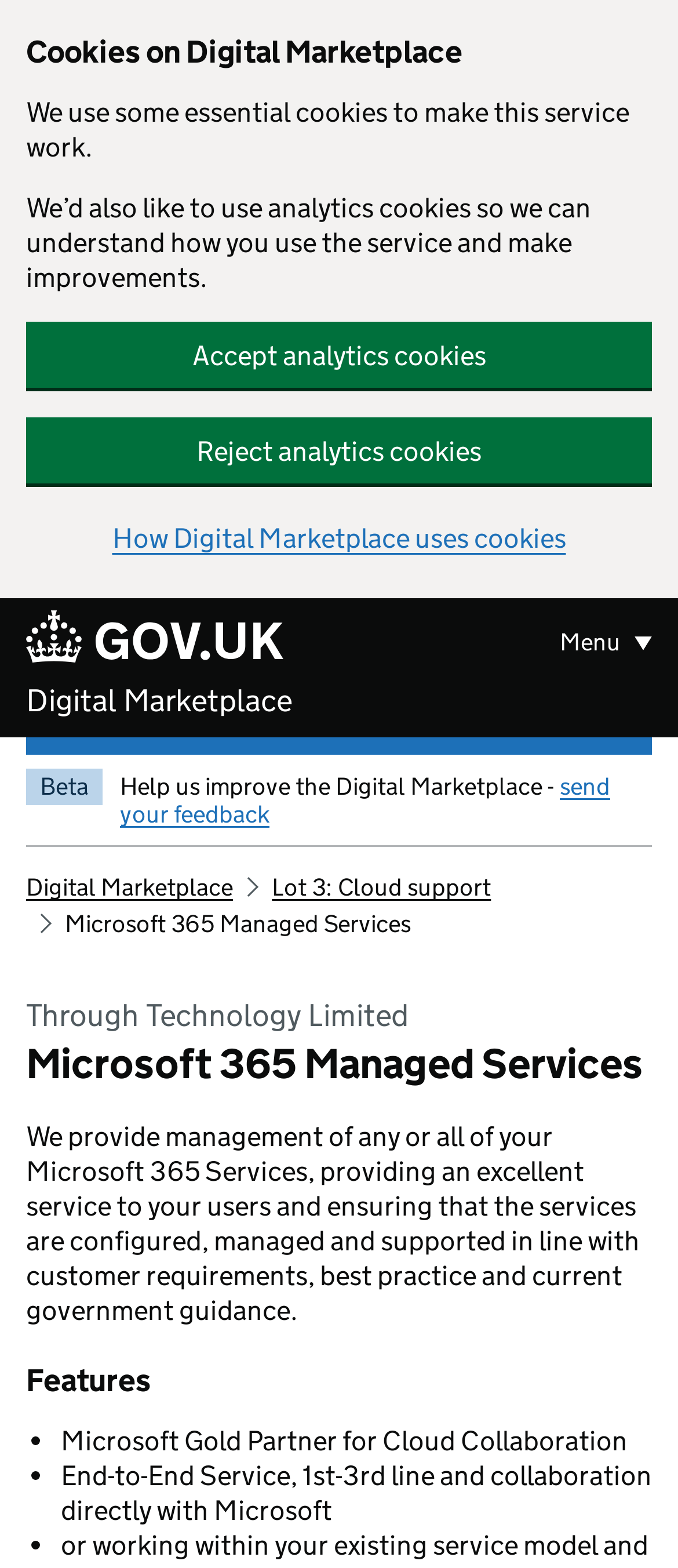What is the purpose of the 'Send your feedback' link?
Please provide a single word or phrase as the answer based on the screenshot.

To help improve the Digital Marketplace